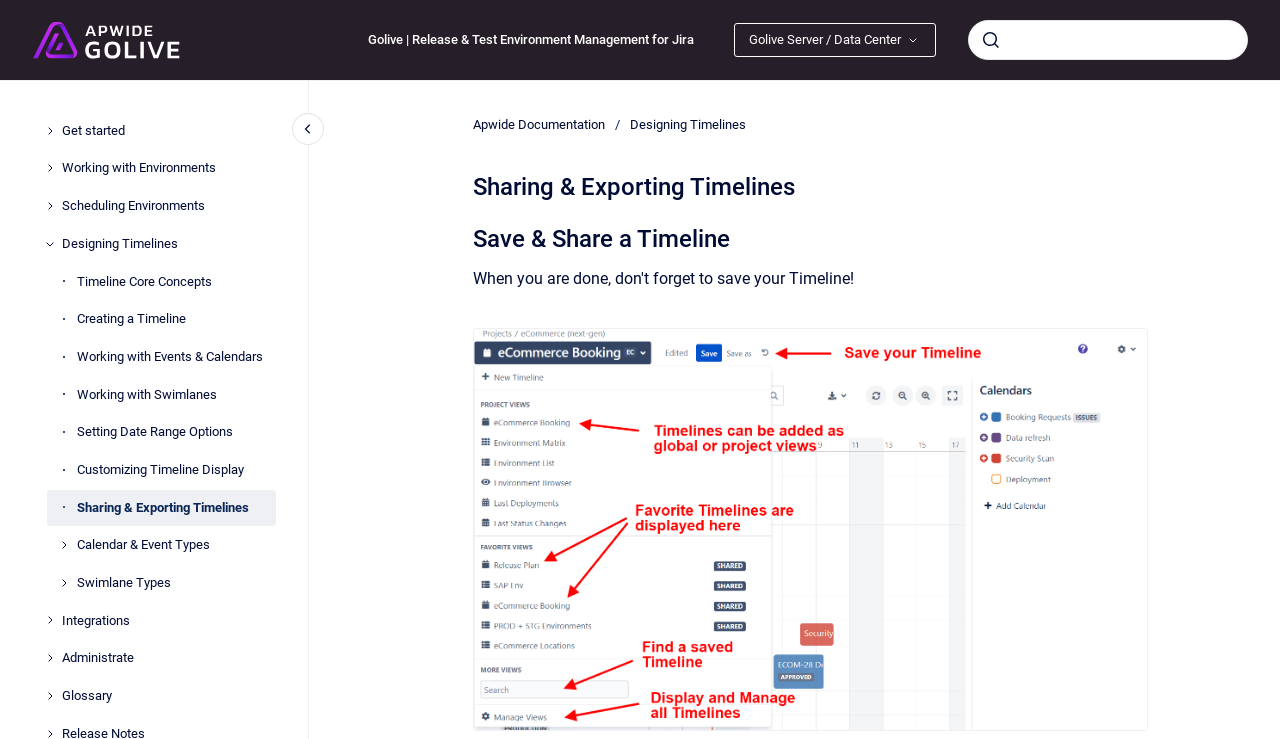Find and generate the main title of the webpage.

Sharing & Exporting Timelines